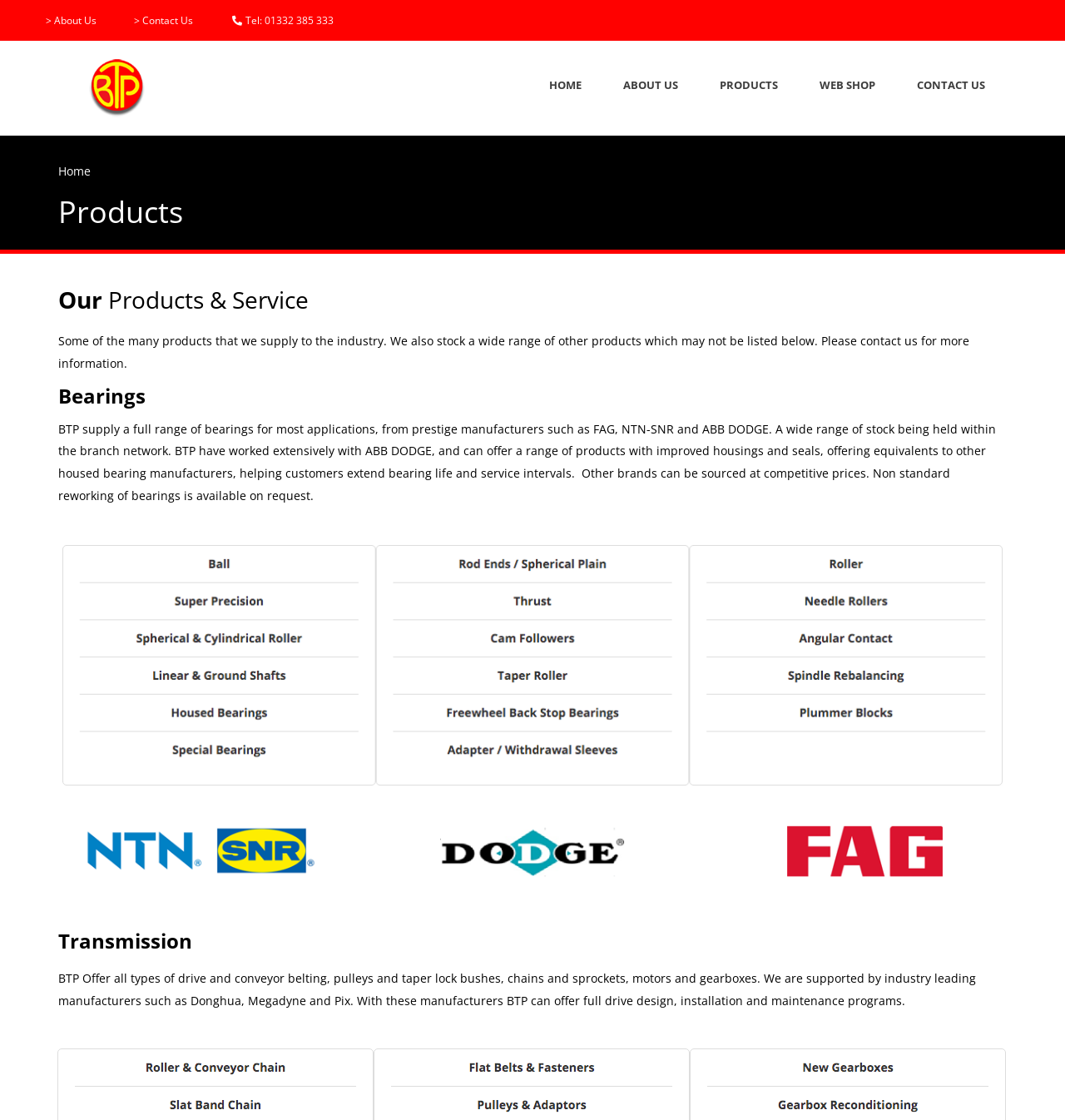Determine the bounding box coordinates of the target area to click to execute the following instruction: "Contact us via phone."

[0.248, 0.012, 0.313, 0.025]